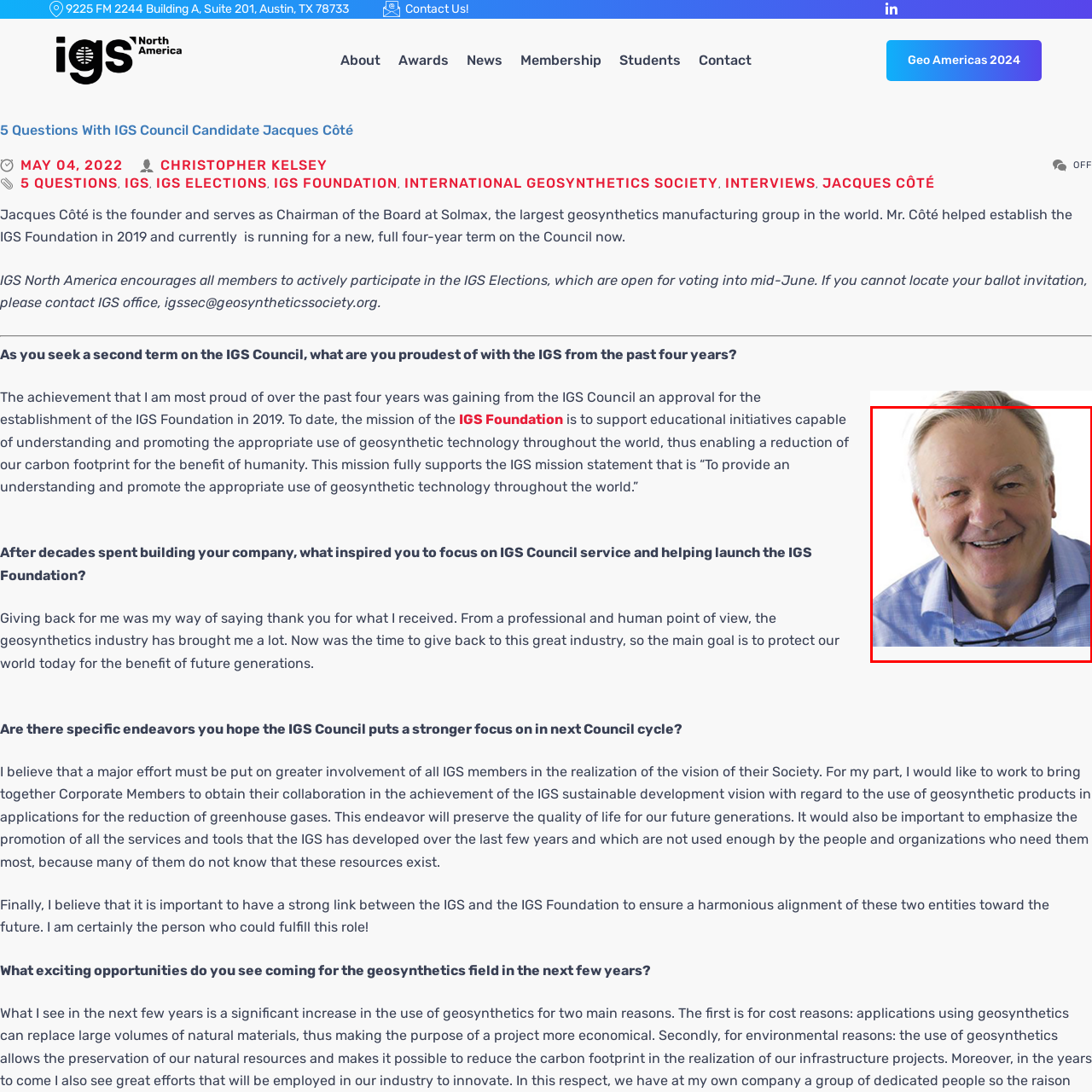Describe extensively the image that is situated inside the red border.

The image features Jacques Côté, the founder and Chairman of the Board at Solmax, a leading group in geosynthetics manufacturing. Côté has been influential in the geosynthetics industry, and he played a vital role in establishing the IGS Foundation in 2019. In this portrait, he is smiling warmly, conveying approachability and confidence, which reflect his commitment to the industry and community involvement. As he seeks re-election to the IGS Council, Côté emphasizes the importance of education, sustainability, and collaboration within the geosynthetics sector. His leadership aims to enhance the understanding and appropriate use of geosynthetic technology globally, ultimately contributing to a better future.